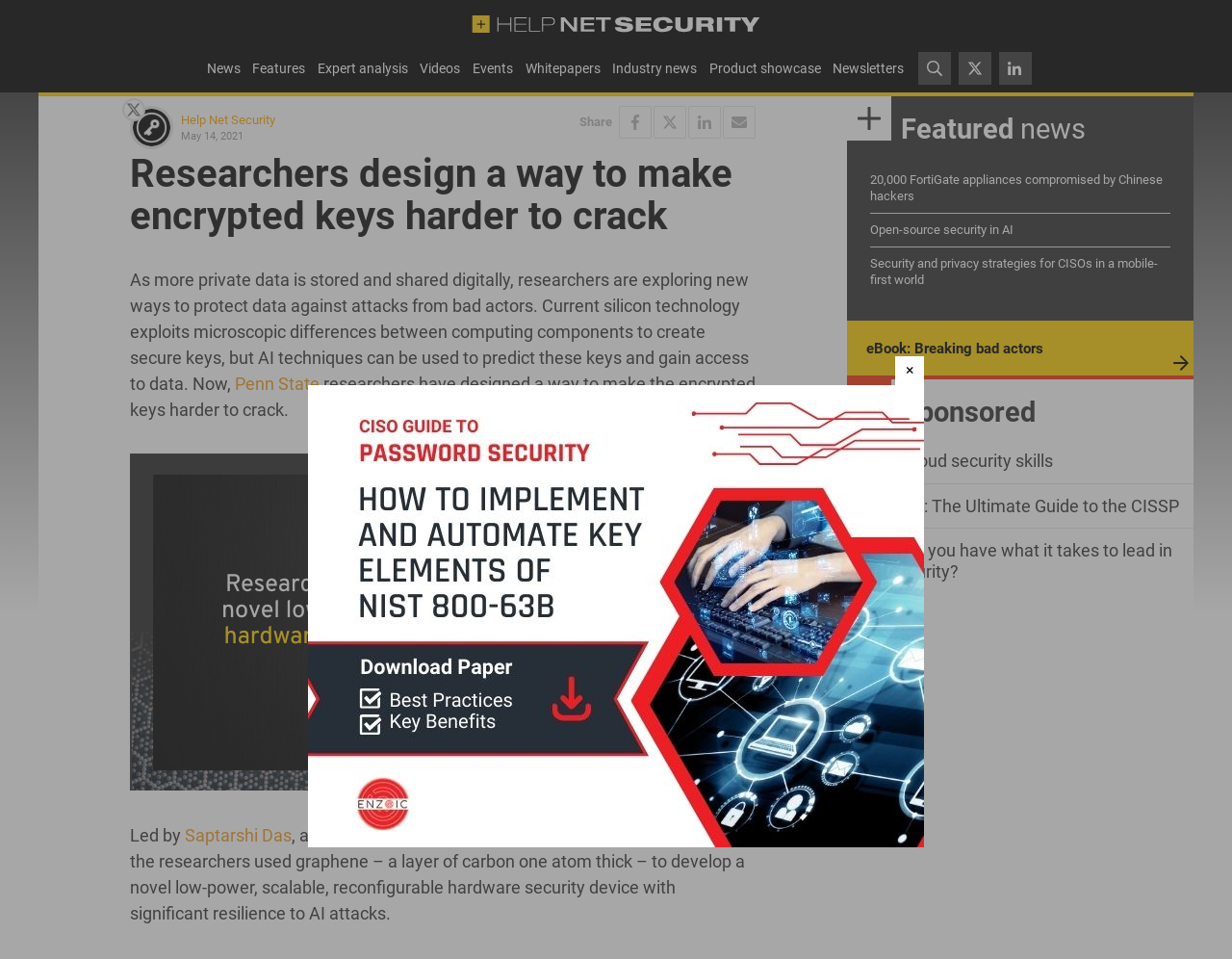Identify the bounding box coordinates of the region I need to click to complete this instruction: "Follow Help Net Security on Twitter".

[0.099, 0.103, 0.118, 0.127]